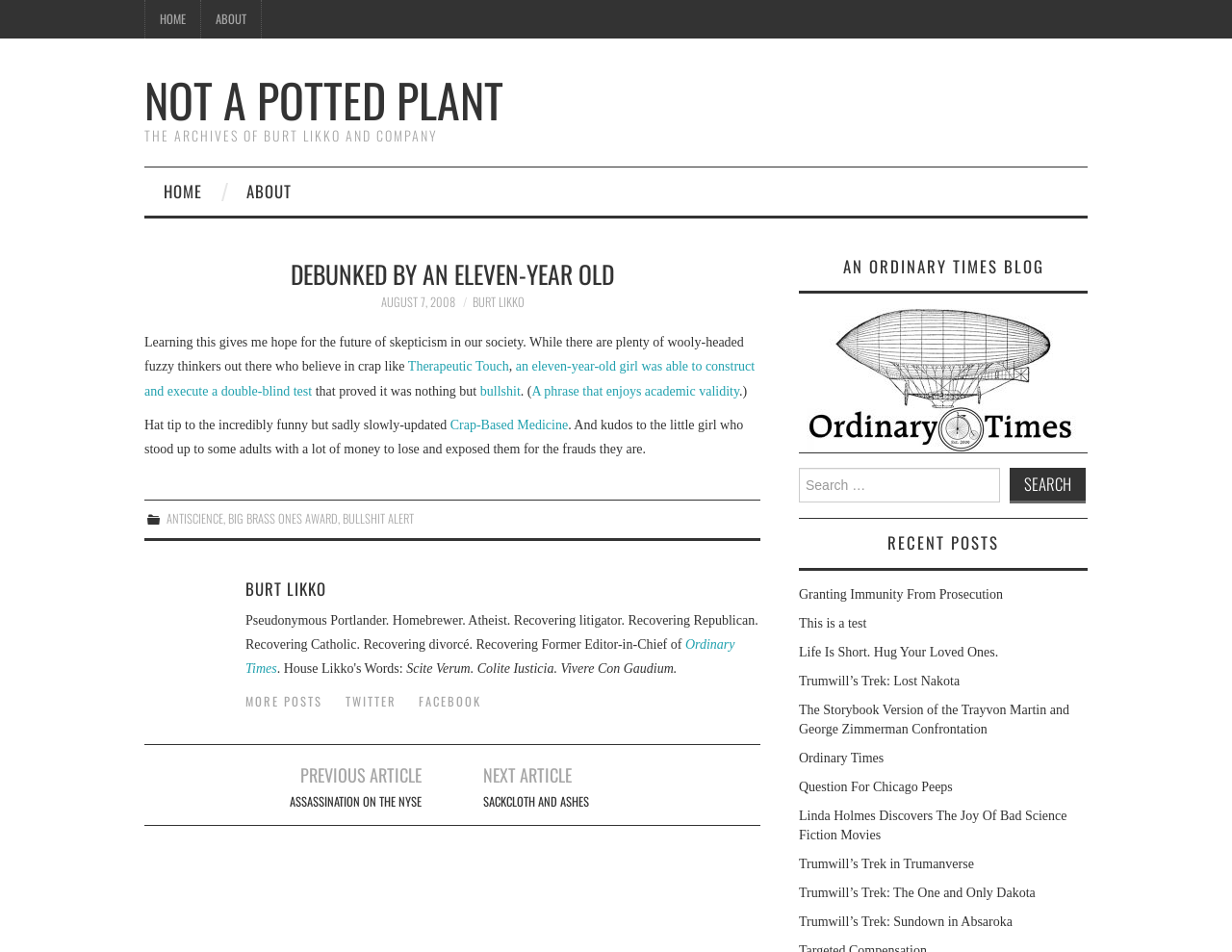What is the name of the award mentioned in the footer?
Give a single word or phrase as your answer by examining the image.

BIG BRASS ONES AWARD